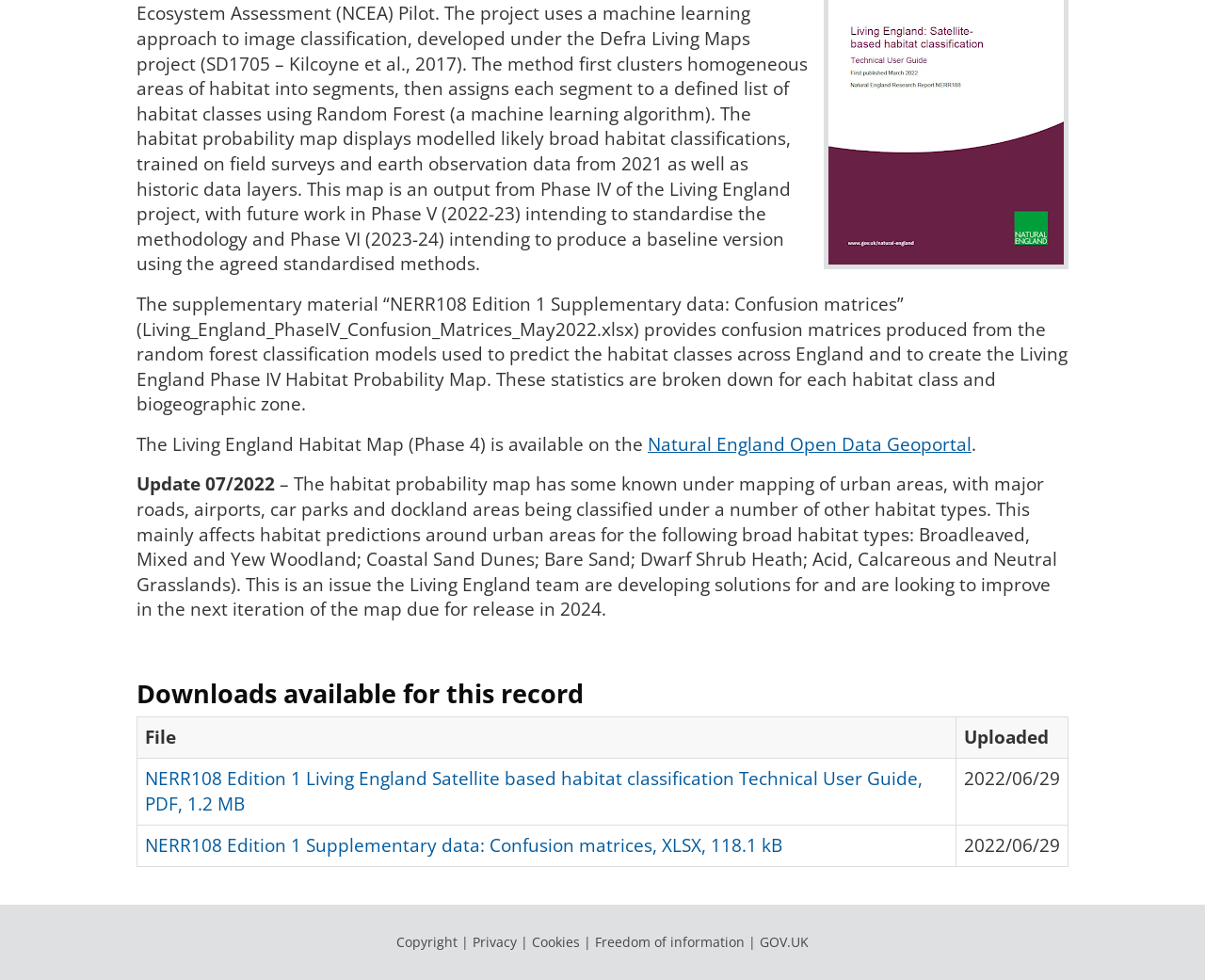From the element description Copyright, predict the bounding box coordinates of the UI element. The coordinates must be specified in the format (top-left x, top-left y, bottom-right x, bottom-right y) and should be within the 0 to 1 range.

[0.329, 0.952, 0.38, 0.971]